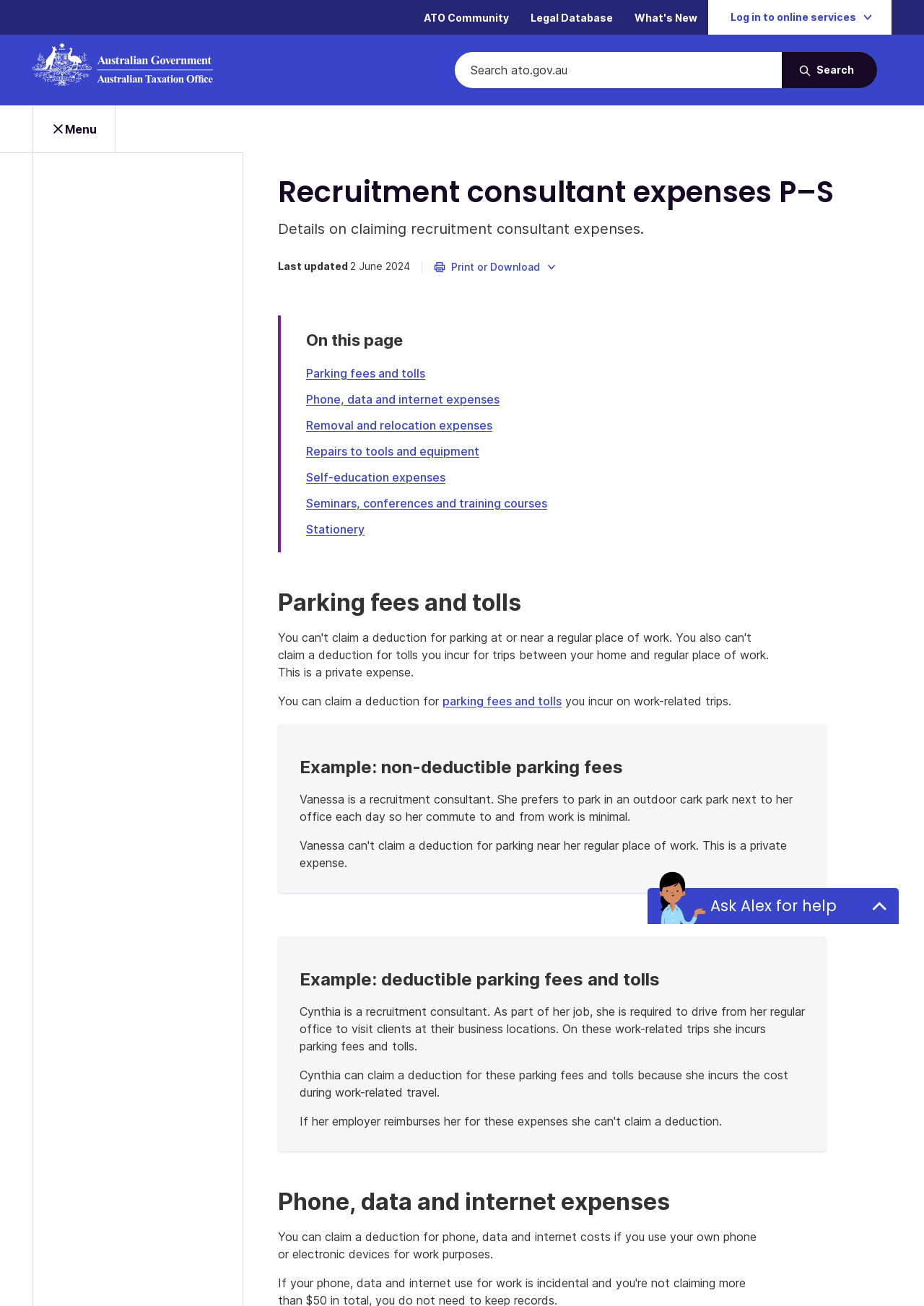Give the bounding box coordinates for the element described as: "Legal Database".

[0.57, 0.006, 0.667, 0.021]